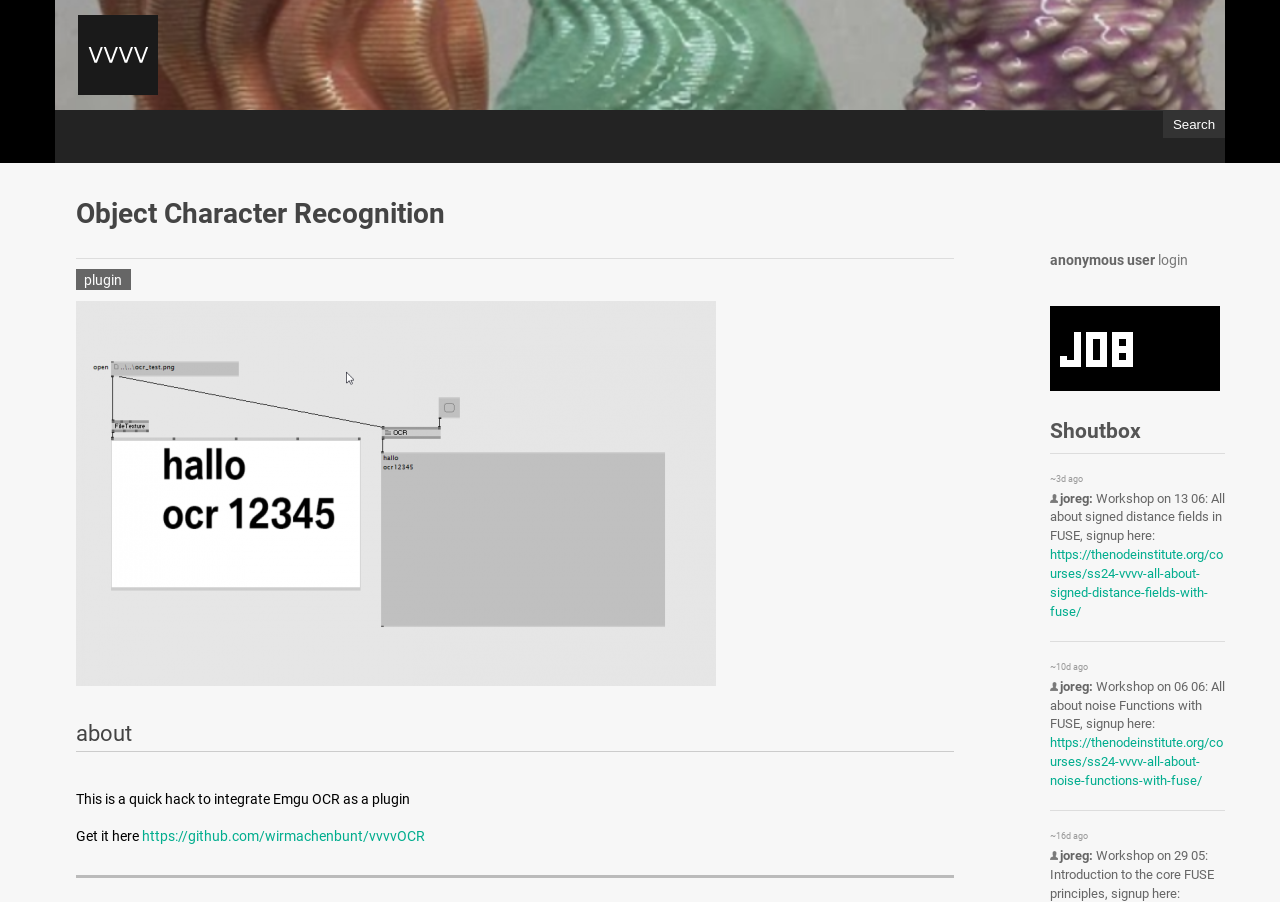Who is the author of the shoutbox posts?
Based on the image, give a one-word or short phrase answer.

joreg